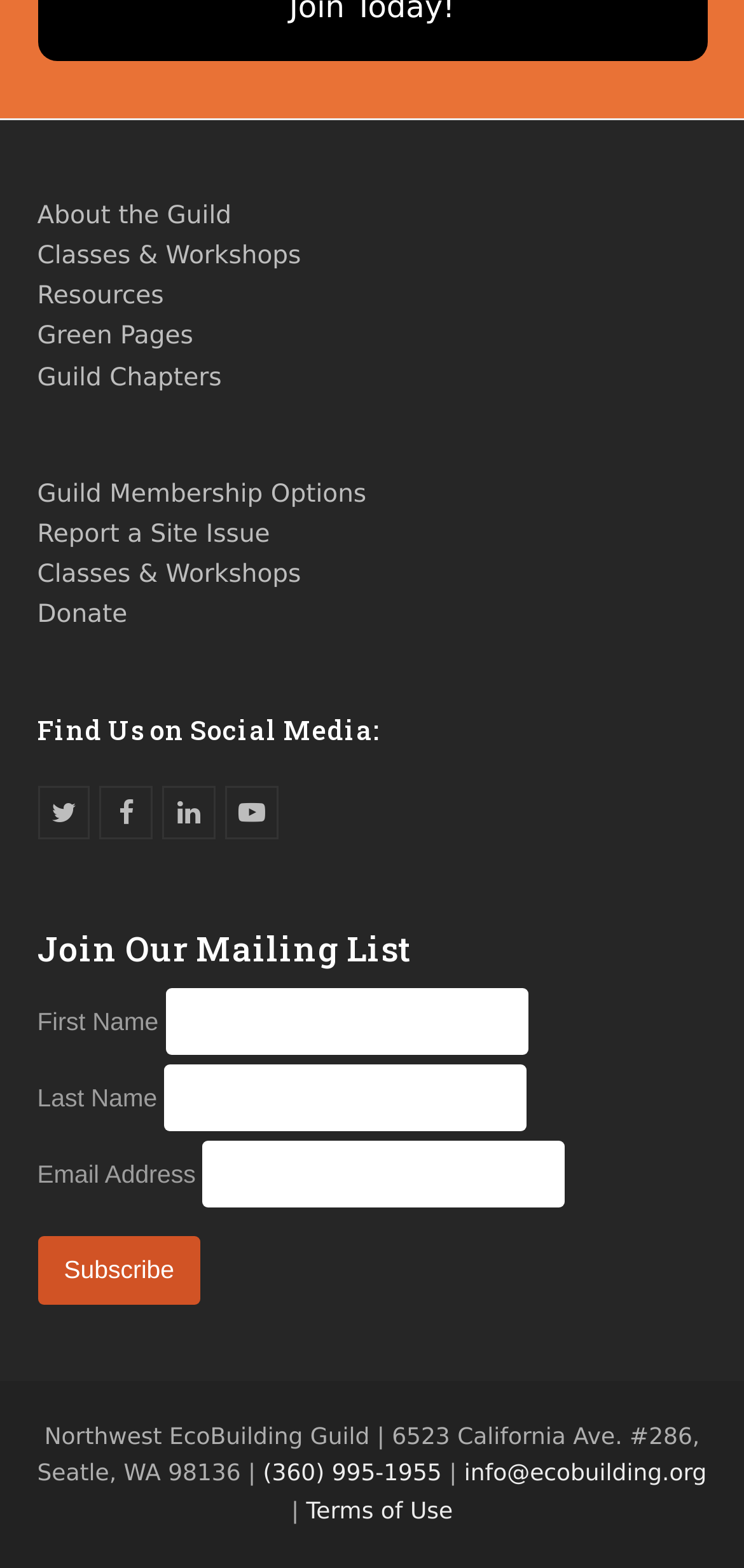Find the bounding box coordinates for the area that should be clicked to accomplish the instruction: "Click About the Guild".

[0.05, 0.129, 0.311, 0.147]